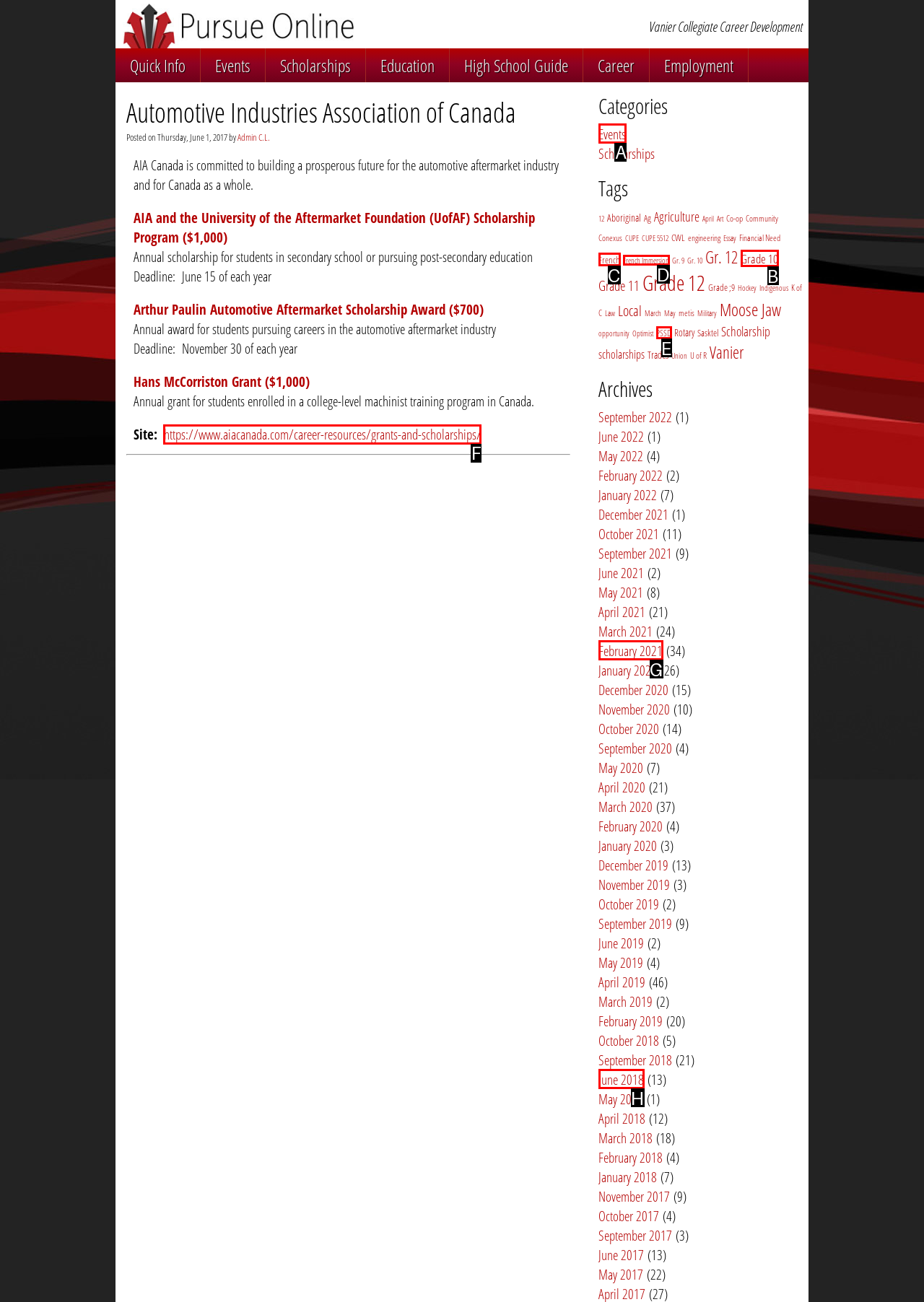Identify the correct UI element to click on to achieve the following task: Explore the 'Events' category Respond with the corresponding letter from the given choices.

A